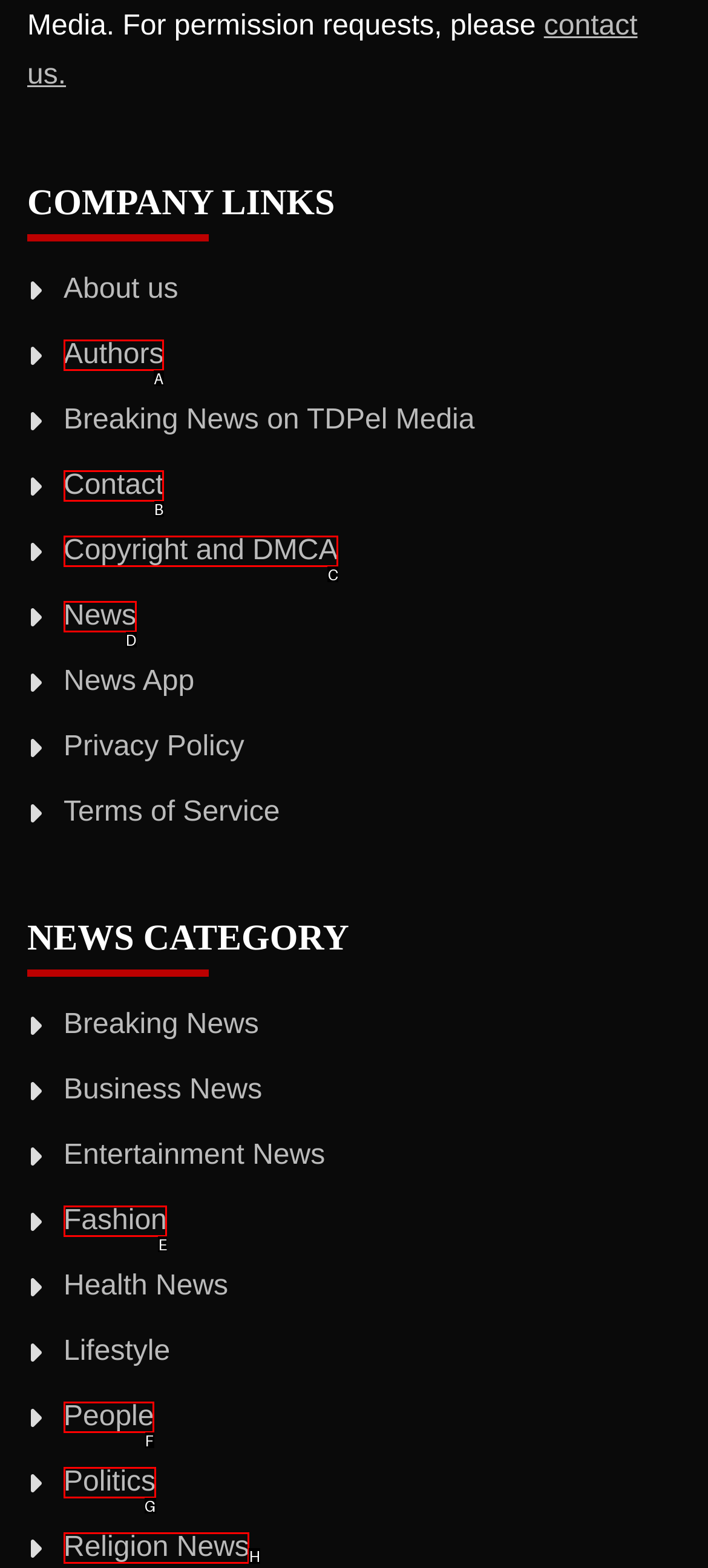Given the description: Copyright and DMCA, identify the corresponding option. Answer with the letter of the appropriate option directly.

C